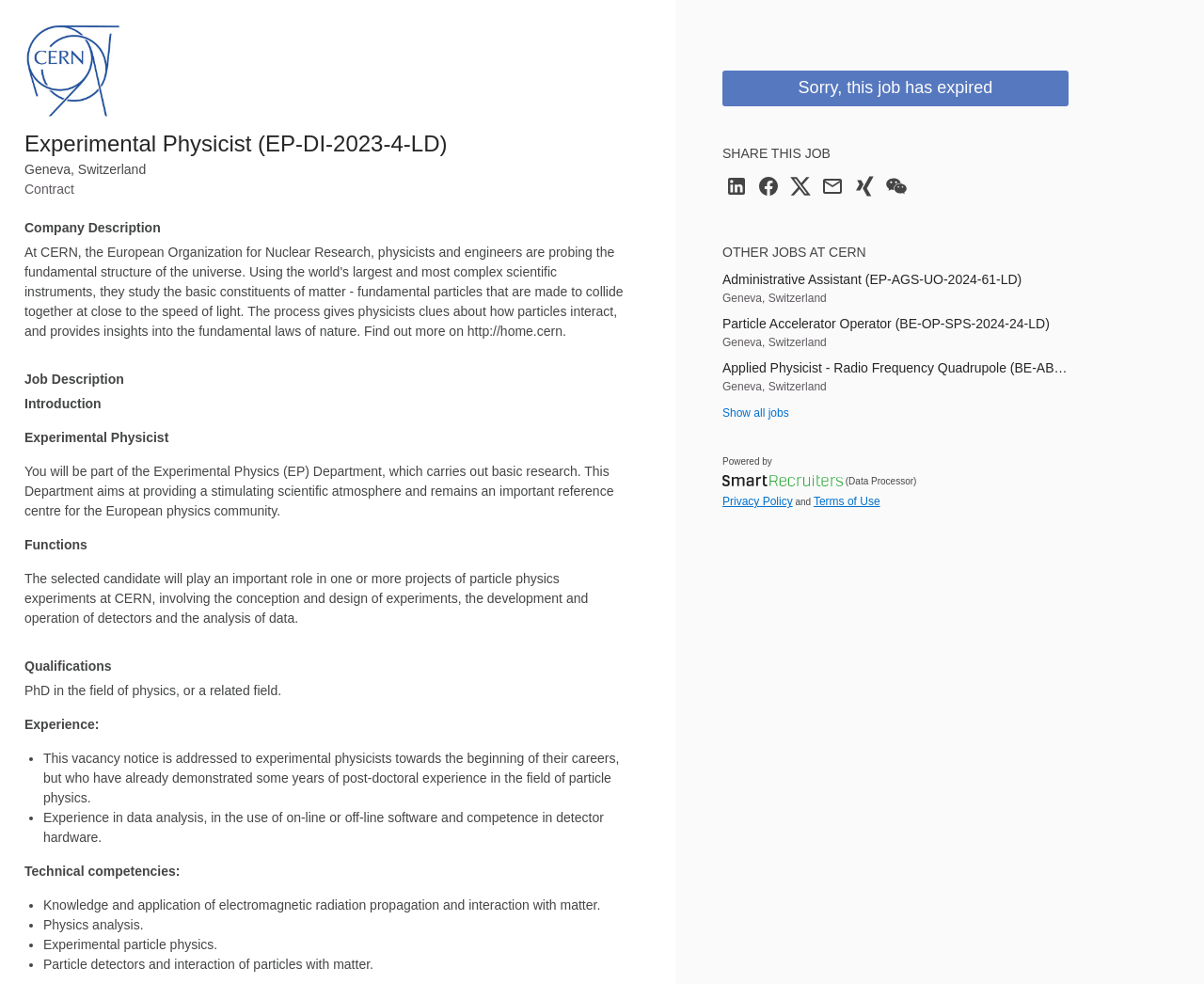Answer the question using only a single word or phrase: 
How many years of post-doctoral experience are required for the job?

Some years